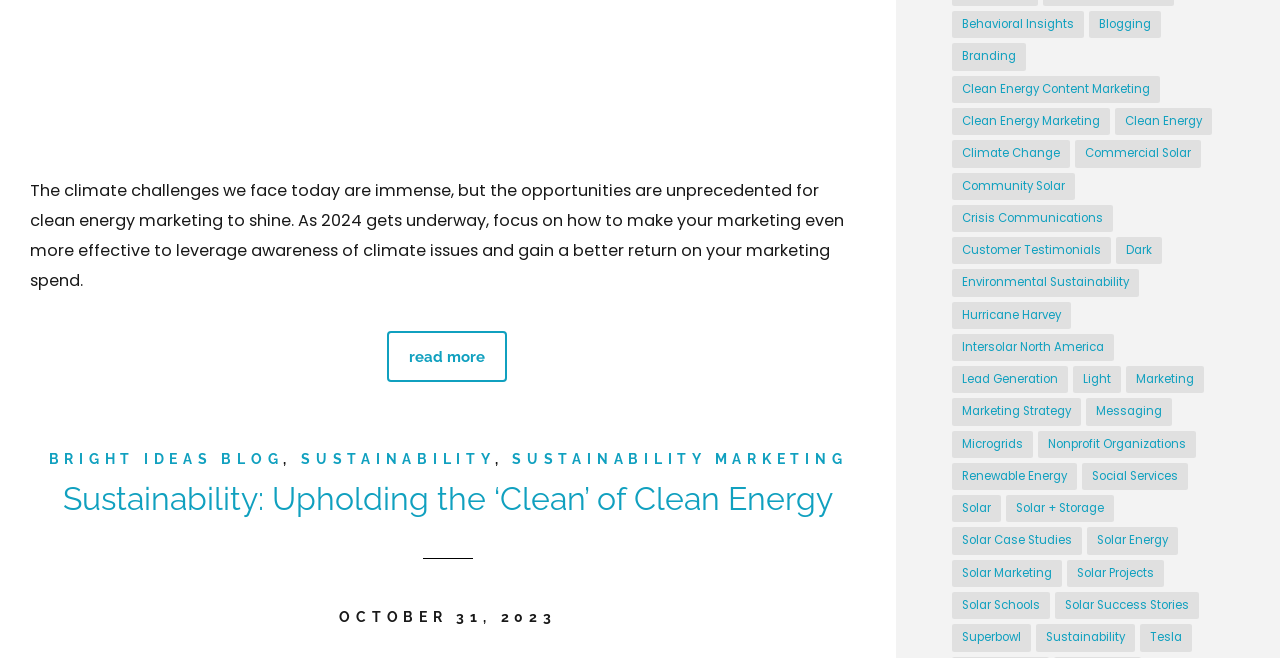Kindly determine the bounding box coordinates for the area that needs to be clicked to execute this instruction: "Visit Facebook page".

None